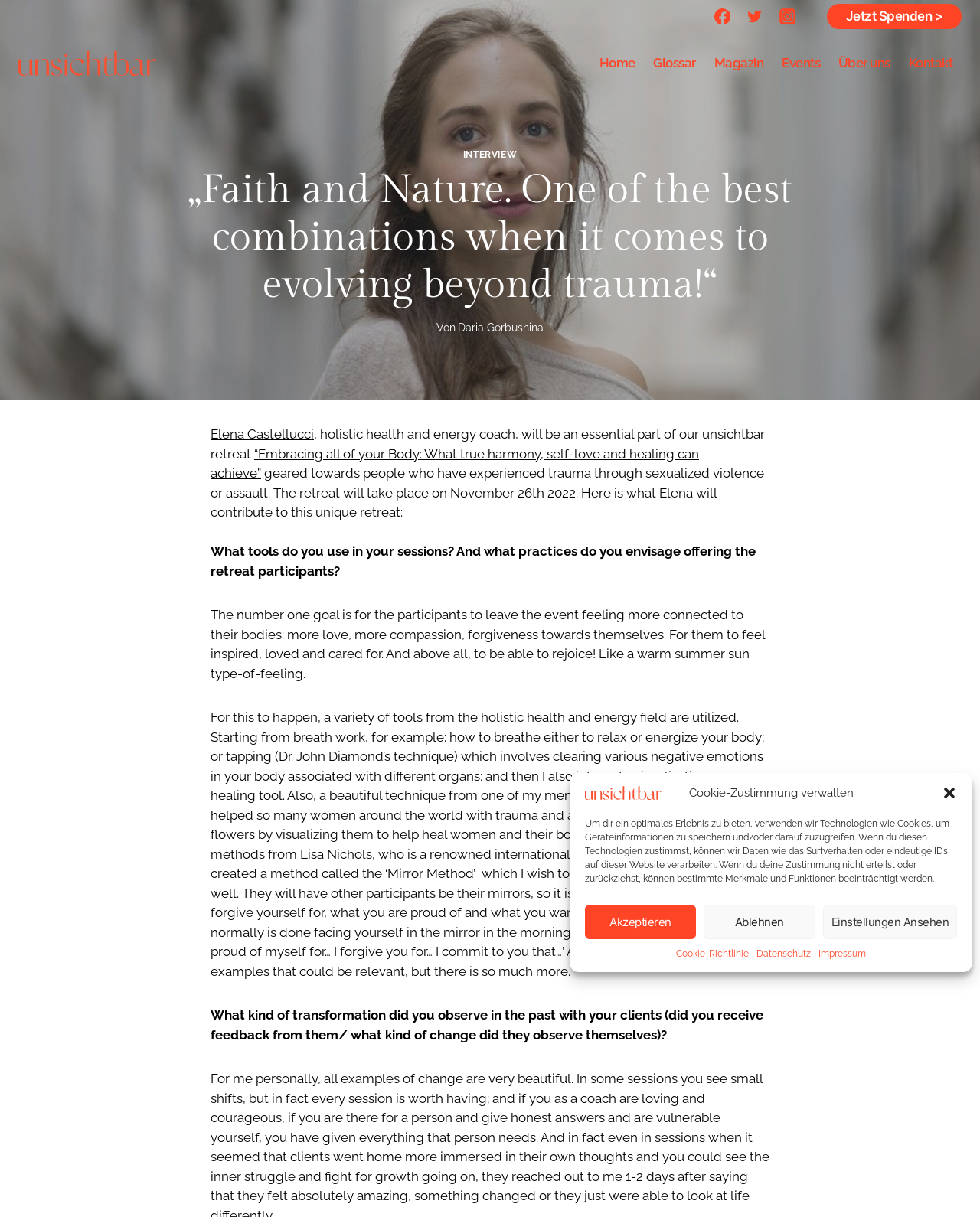Pinpoint the bounding box coordinates of the clickable element to carry out the following instruction: "Learn more about Elena Castellucci."

[0.215, 0.35, 0.32, 0.363]